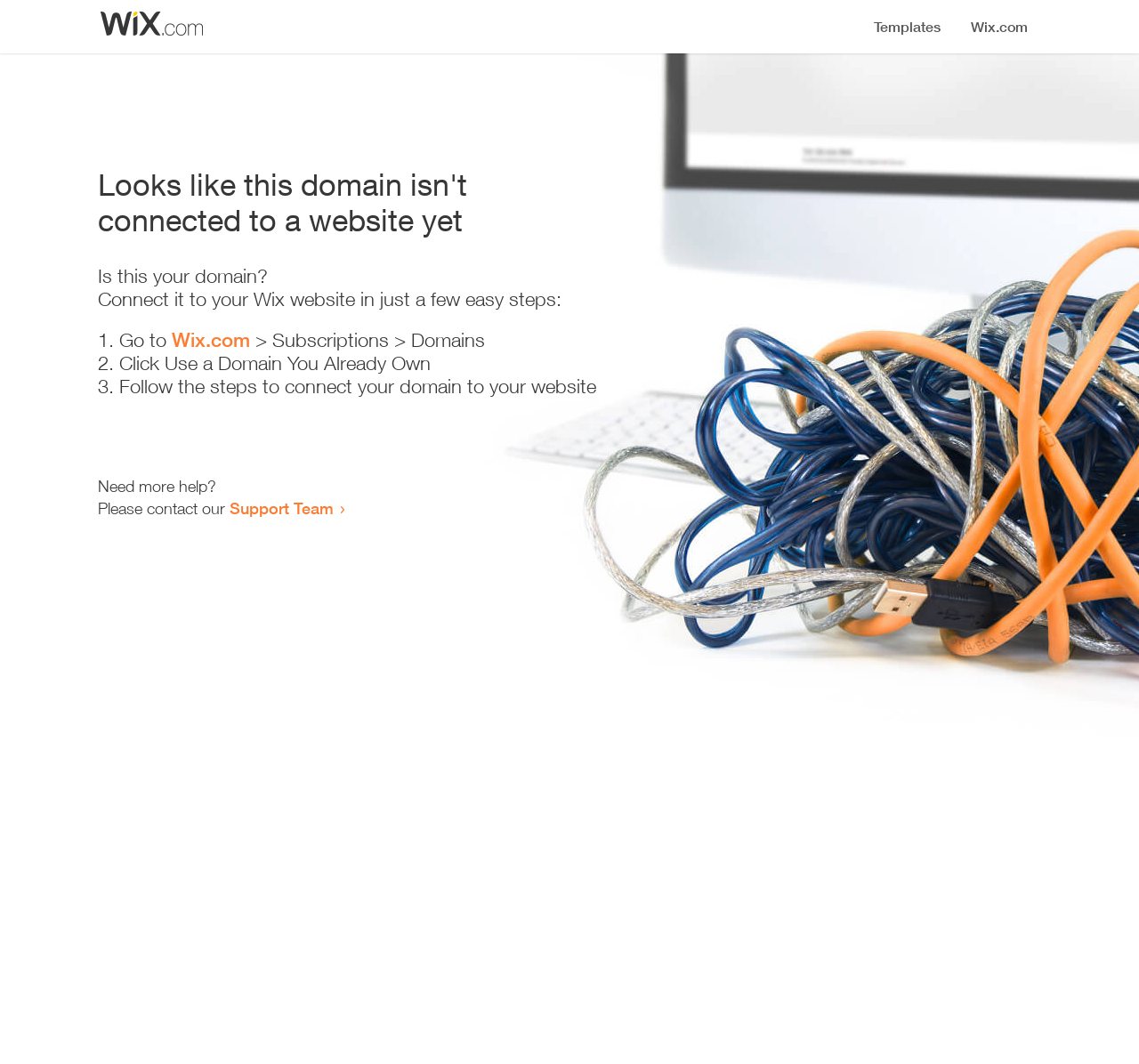Please analyze the image and provide a thorough answer to the question:
What is the first step to connect the domain?

According to the list of steps provided on the webpage, the first step to connect the domain is to 'Go to Wix.com', which is indicated by the text '1. Go to Wix.com'.